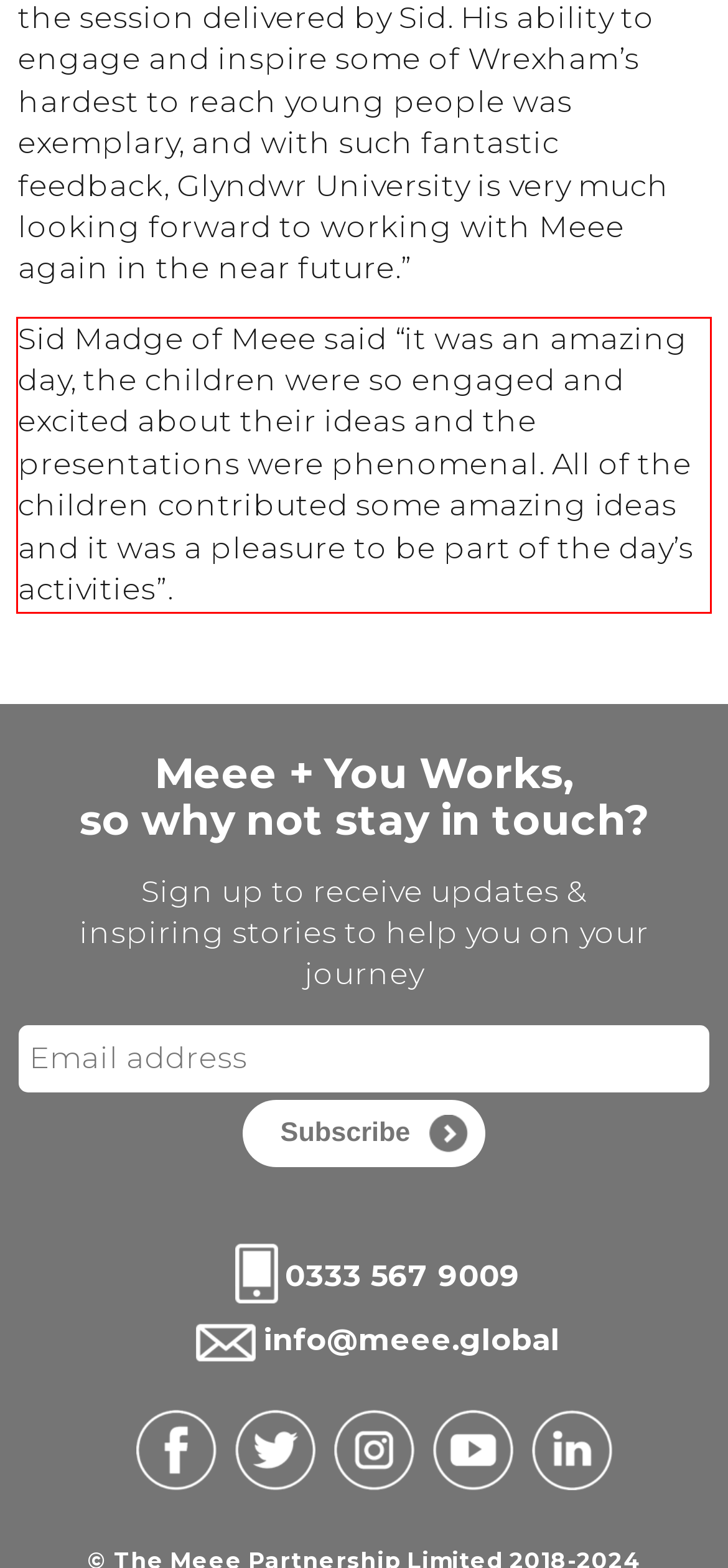Please perform OCR on the text content within the red bounding box that is highlighted in the provided webpage screenshot.

Sid Madge of Meee said “it was an amazing day, the children were so engaged and excited about their ideas and the presentations were phenomenal. All of the children contributed some amazing ideas and it was a pleasure to be part of the day’s activities”.